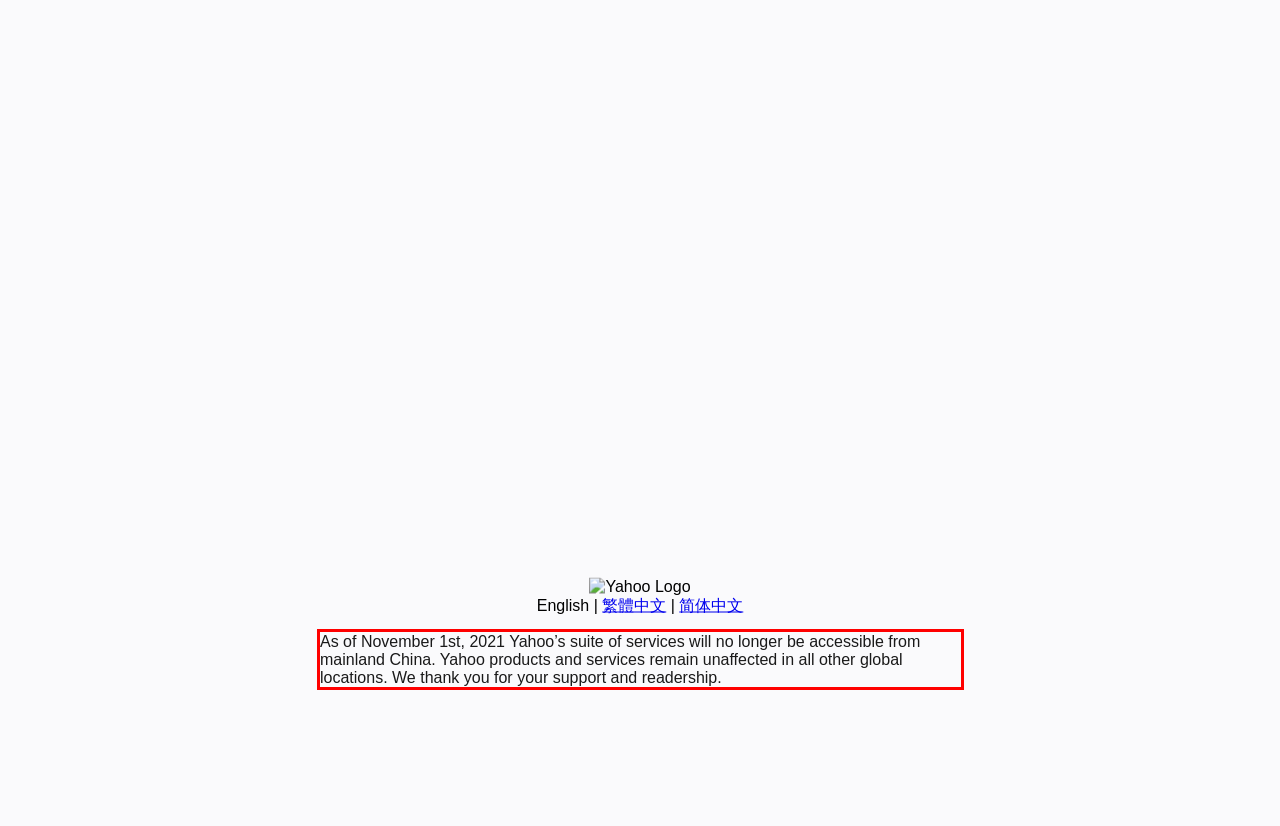Identify and transcribe the text content enclosed by the red bounding box in the given screenshot.

As of November 1st, 2021 Yahoo’s suite of services will no longer be accessible from mainland China. Yahoo products and services remain unaffected in all other global locations. We thank you for your support and readership.